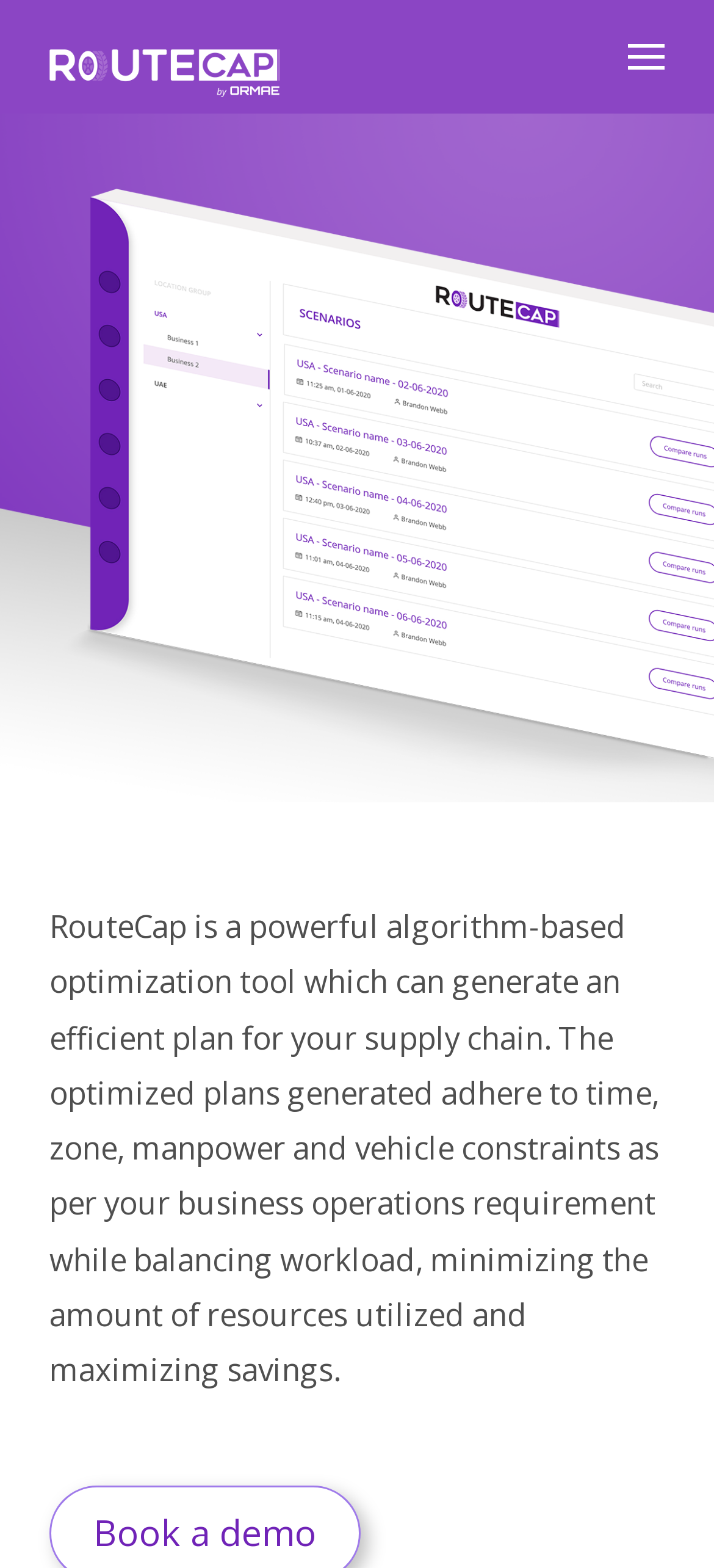Generate a comprehensive description of the contents of the webpage.

The webpage is titled "RouteCap" and appears to be a promotional page for a supply chain optimization tool. At the top-left corner, there is a link with an accompanying image. To the right of this link, there is a "menu" icon. 

Below these elements, a large background image spans the entire width of the page. 

Further down, a block of text describes the RouteCap tool, explaining that it generates efficient plans for supply chains while adhering to various business constraints. This text is positioned near the top-left corner of the page.

At the bottom-left corner, there is a "Book a demo" link.